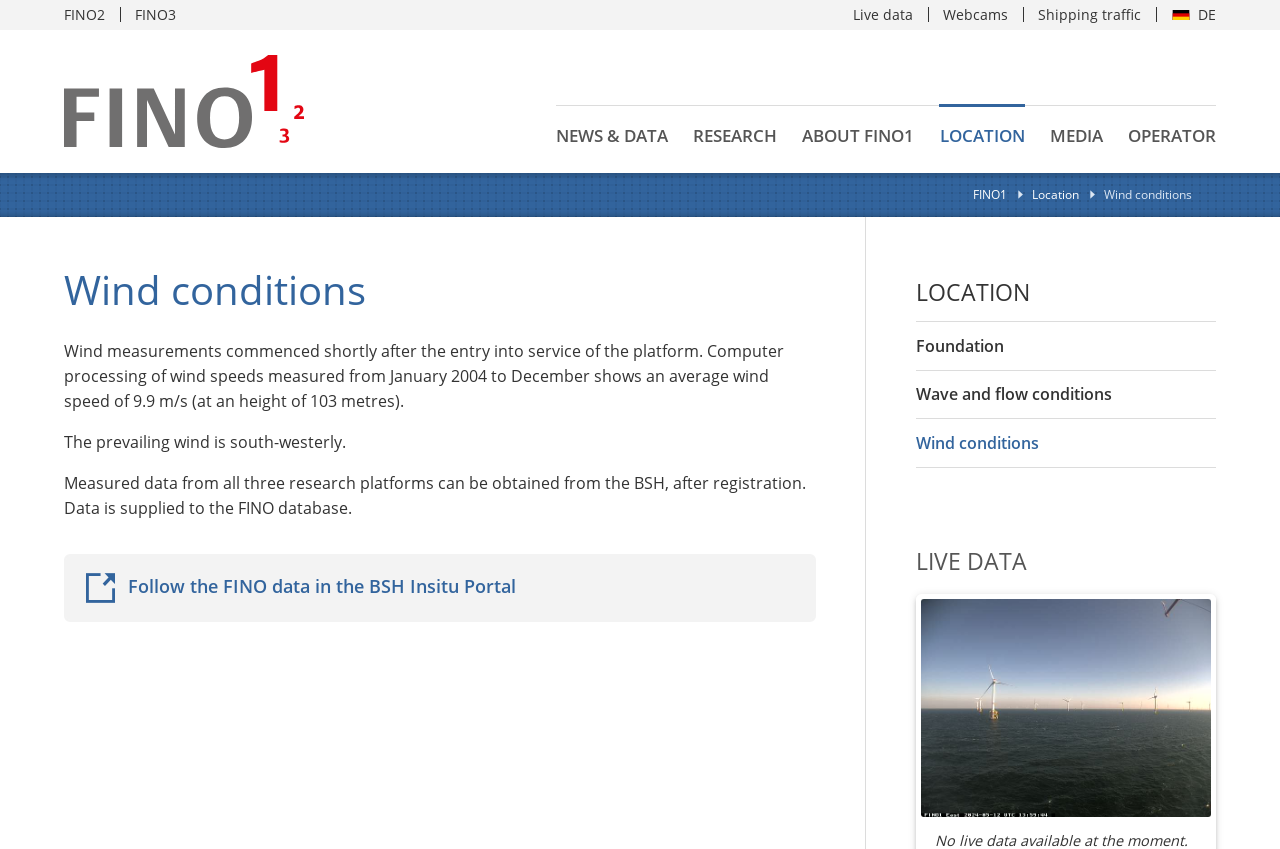Please find the bounding box coordinates of the element that needs to be clicked to perform the following instruction: "Explore wind conditions". The bounding box coordinates should be four float numbers between 0 and 1, represented as [left, top, right, bottom].

[0.716, 0.494, 0.95, 0.55]